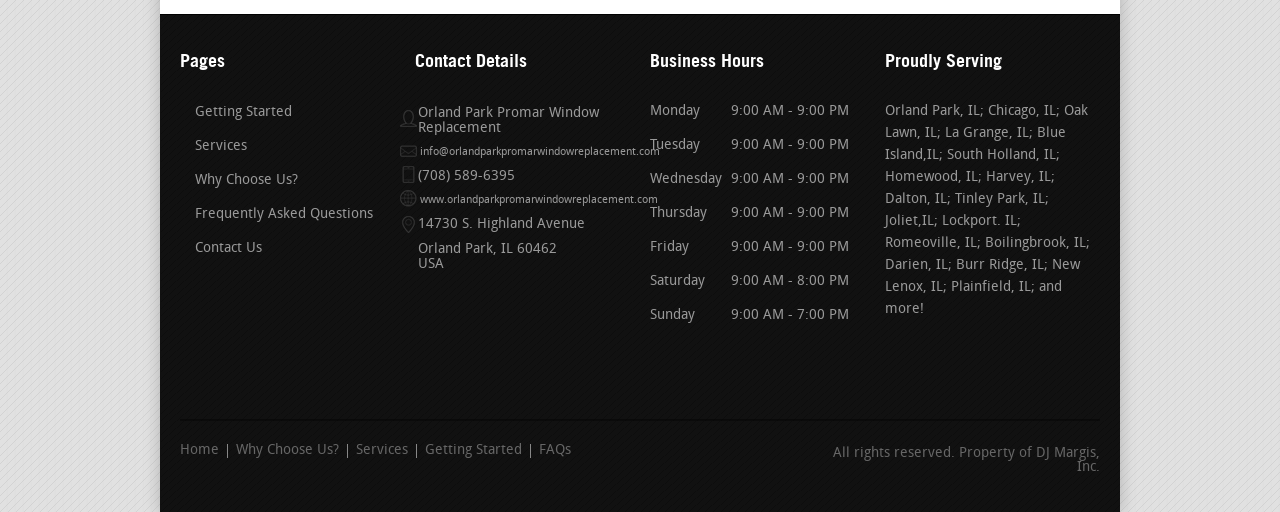Identify the bounding box coordinates of the element to click to follow this instruction: 'Visit Contact Us page'. Ensure the coordinates are four float values between 0 and 1, provided as [left, top, right, bottom].

[0.141, 0.471, 0.205, 0.5]